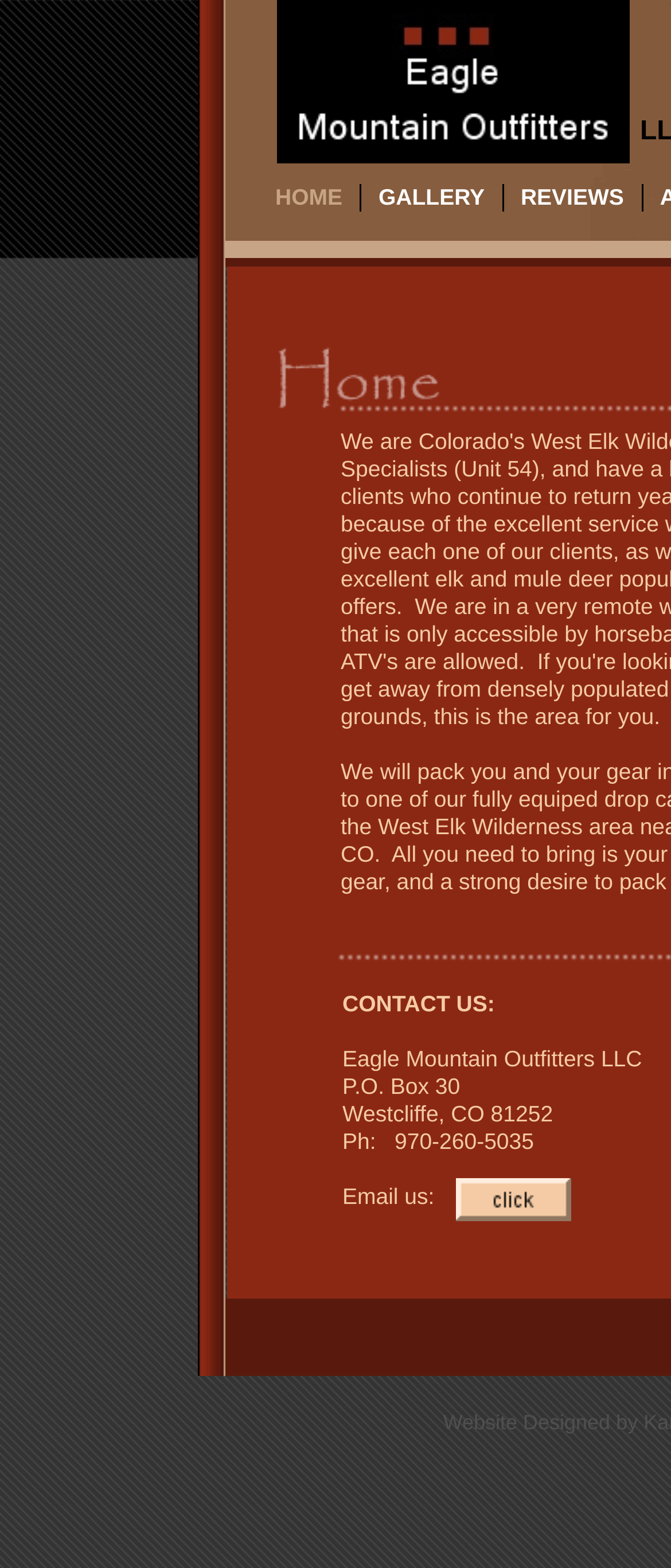How many navigation links are in the top menu?
Please provide a single word or phrase in response based on the screenshot.

4